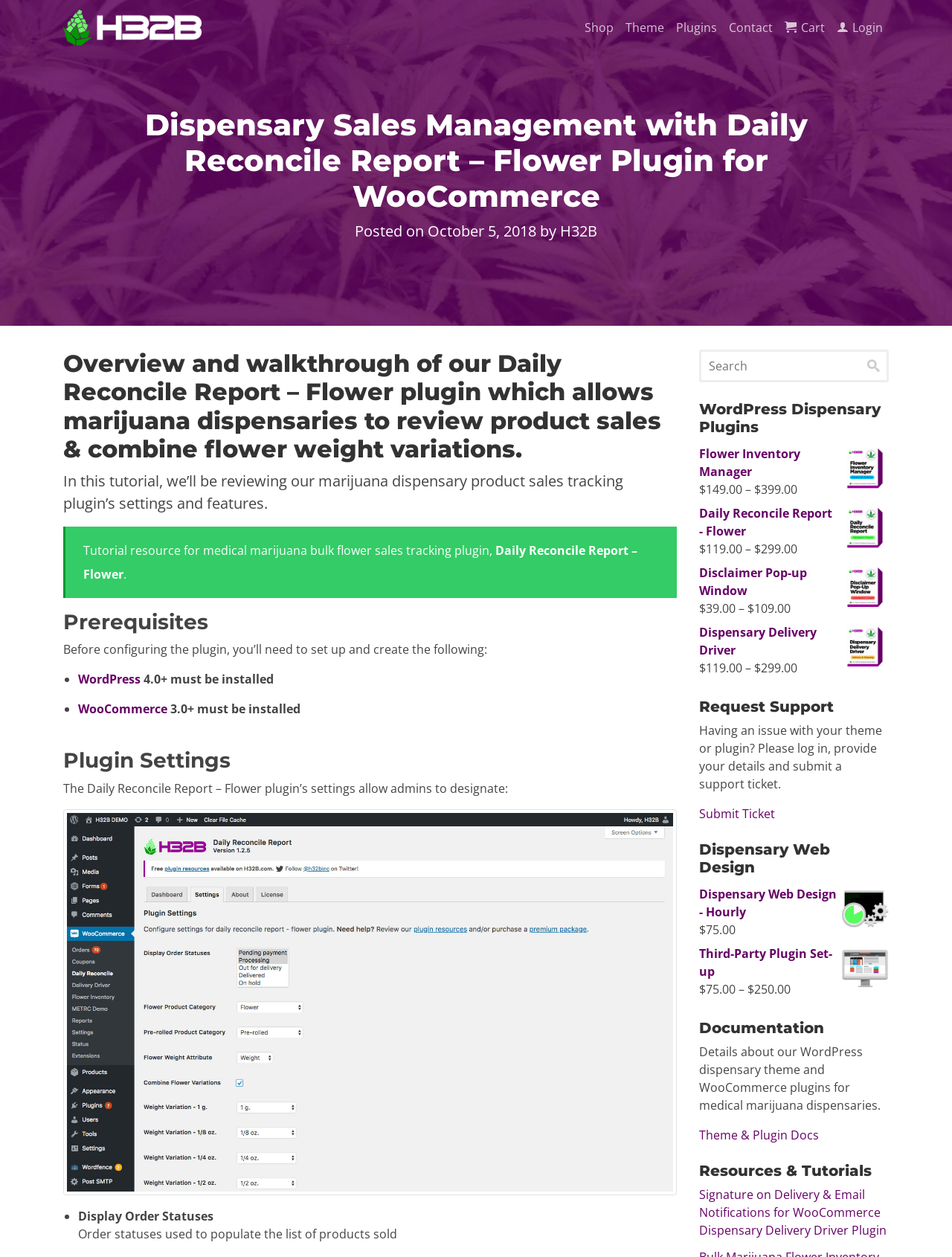Please identify the bounding box coordinates of the clickable area that will fulfill the following instruction: "View the 'Daily Reconcile Report - Flower' plugin settings". The coordinates should be in the format of four float numbers between 0 and 1, i.e., [left, top, right, bottom].

[0.066, 0.644, 0.711, 0.951]